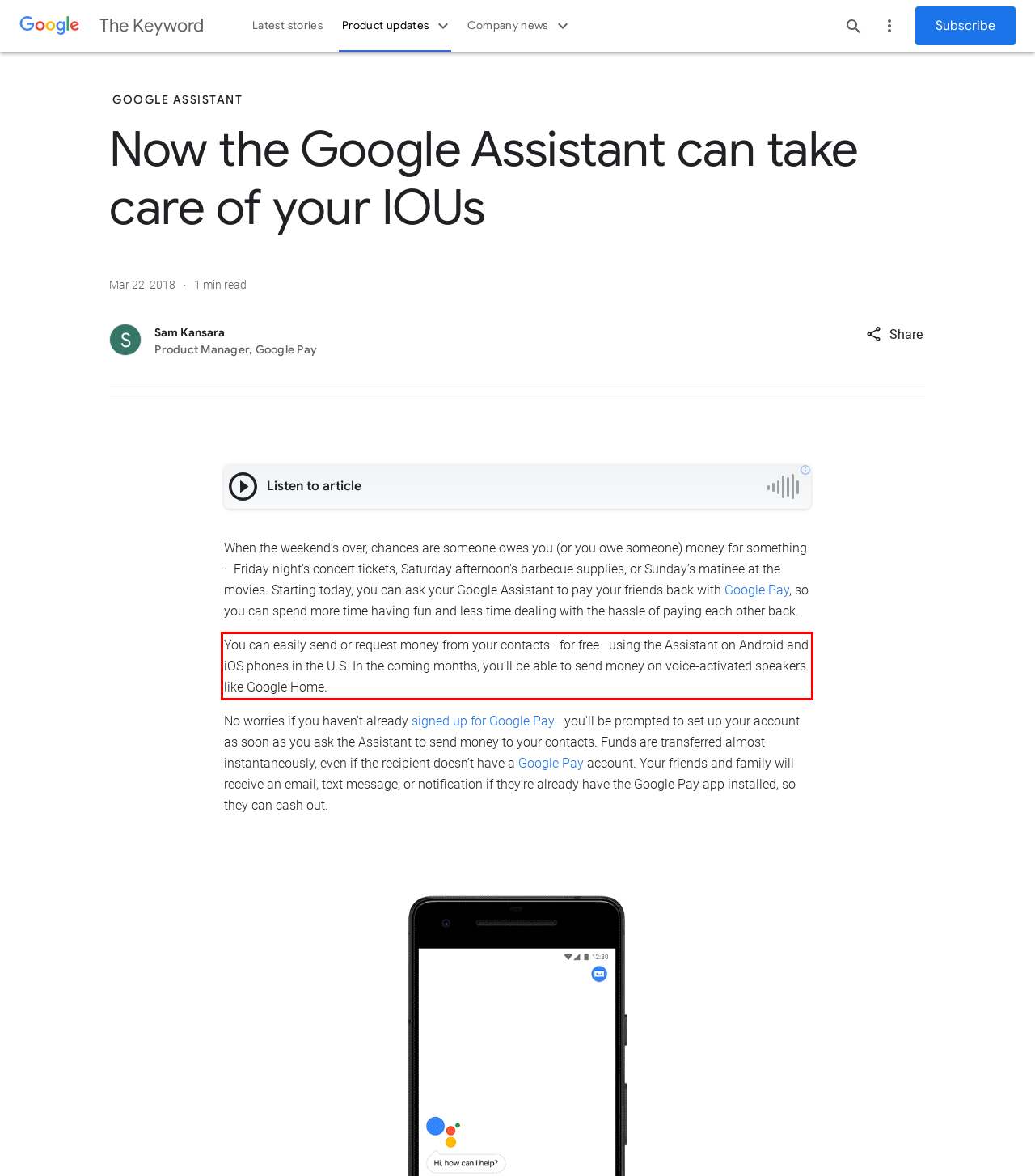Examine the webpage screenshot and use OCR to obtain the text inside the red bounding box.

You can easily send or request money from your contacts—for free—using the Assistant on Android and iOS phones in the U.S. In the coming months, you’ll be able to send money on voice-activated speakers like Google Home.